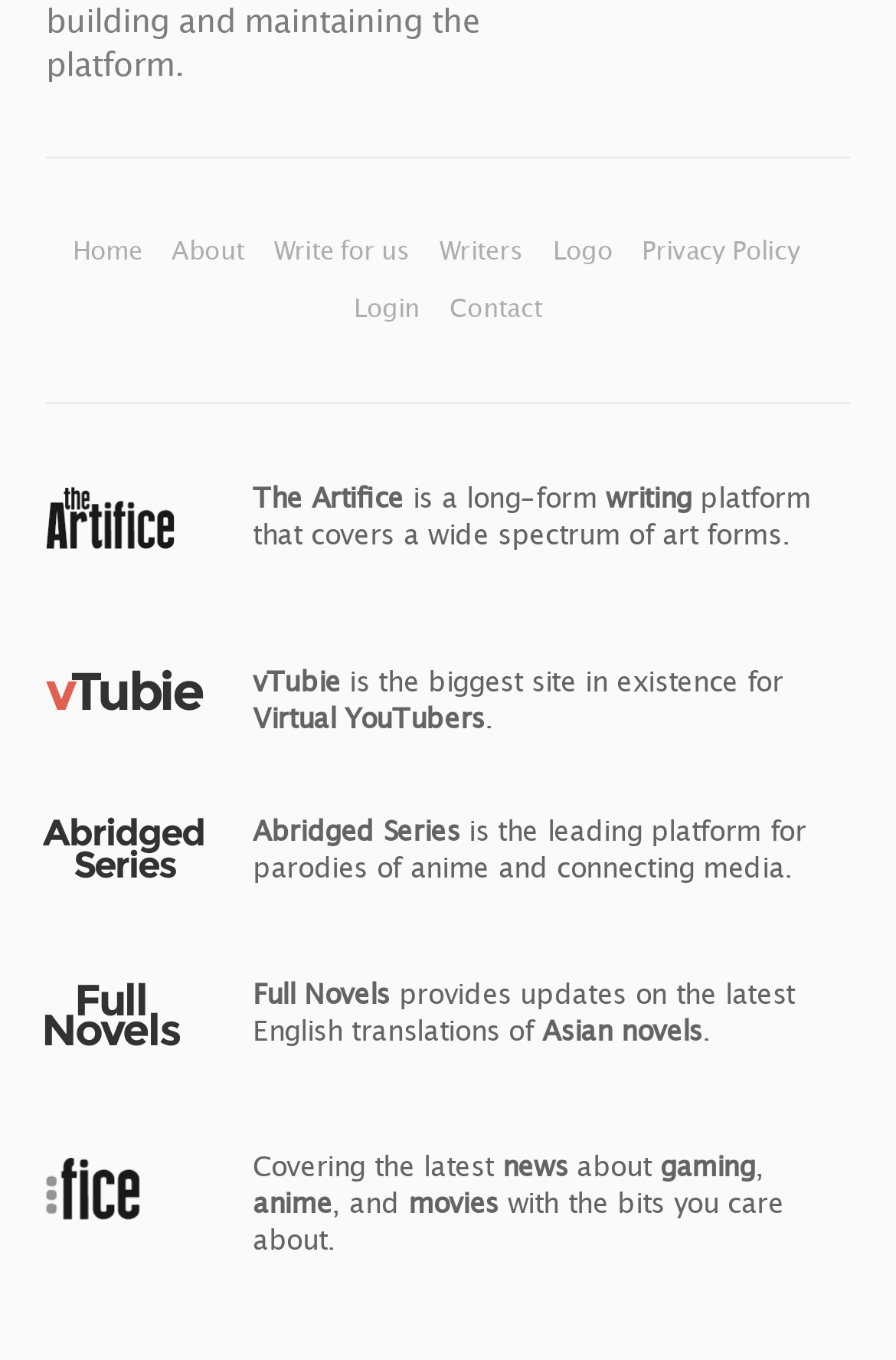Please identify the bounding box coordinates of the clickable region that I should interact with to perform the following instruction: "Click on the 'Home' link". The coordinates should be expressed as four float numbers between 0 and 1, i.e., [left, top, right, bottom].

[0.081, 0.172, 0.165, 0.194]